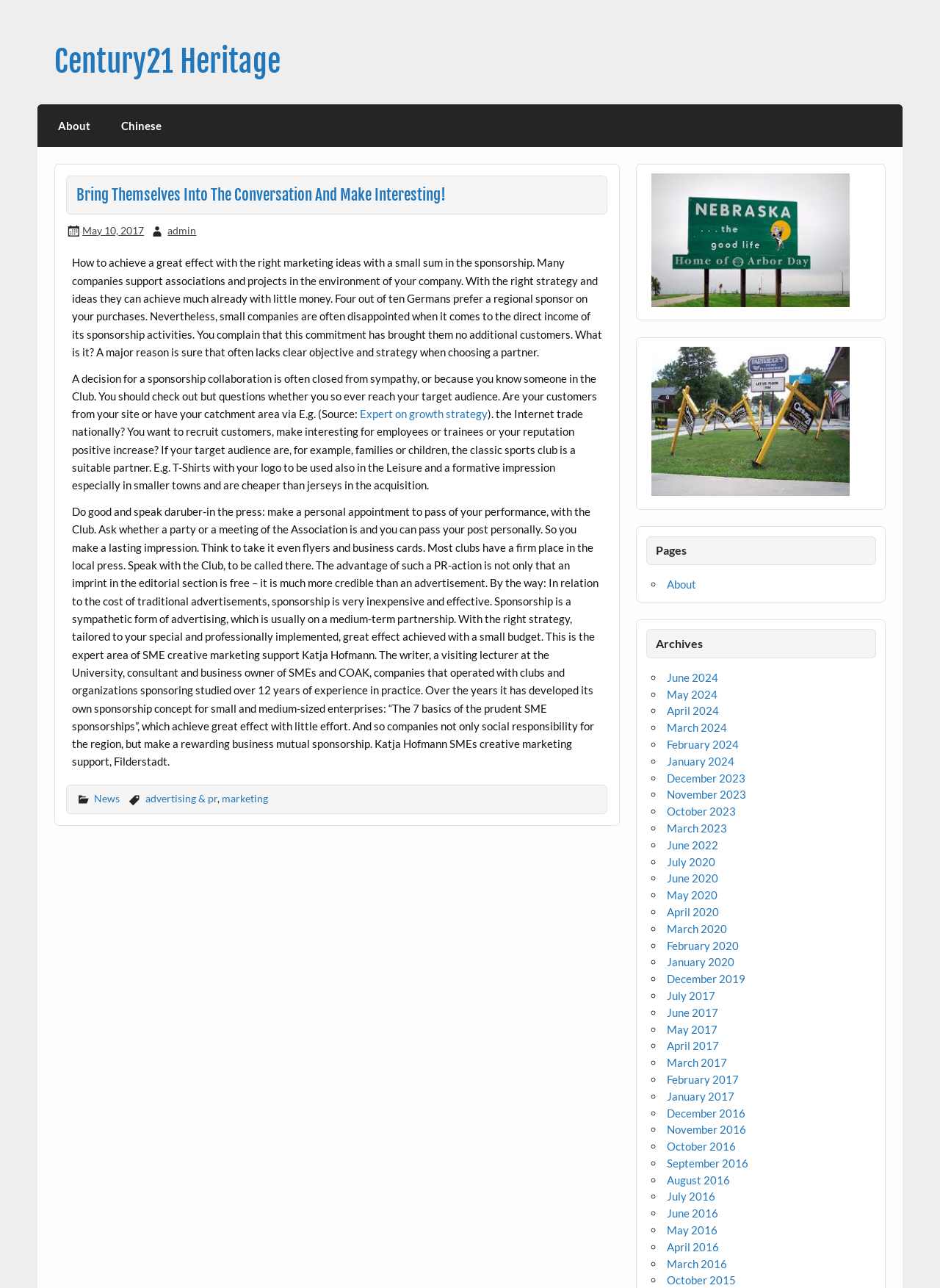Can you identify the bounding box coordinates of the clickable region needed to carry out this instruction: 'Read the article 'Bring Themselves Into The Conversation And Make Interesting!' '? The coordinates should be four float numbers within the range of 0 to 1, stated as [left, top, right, bottom].

[0.07, 0.136, 0.646, 0.167]